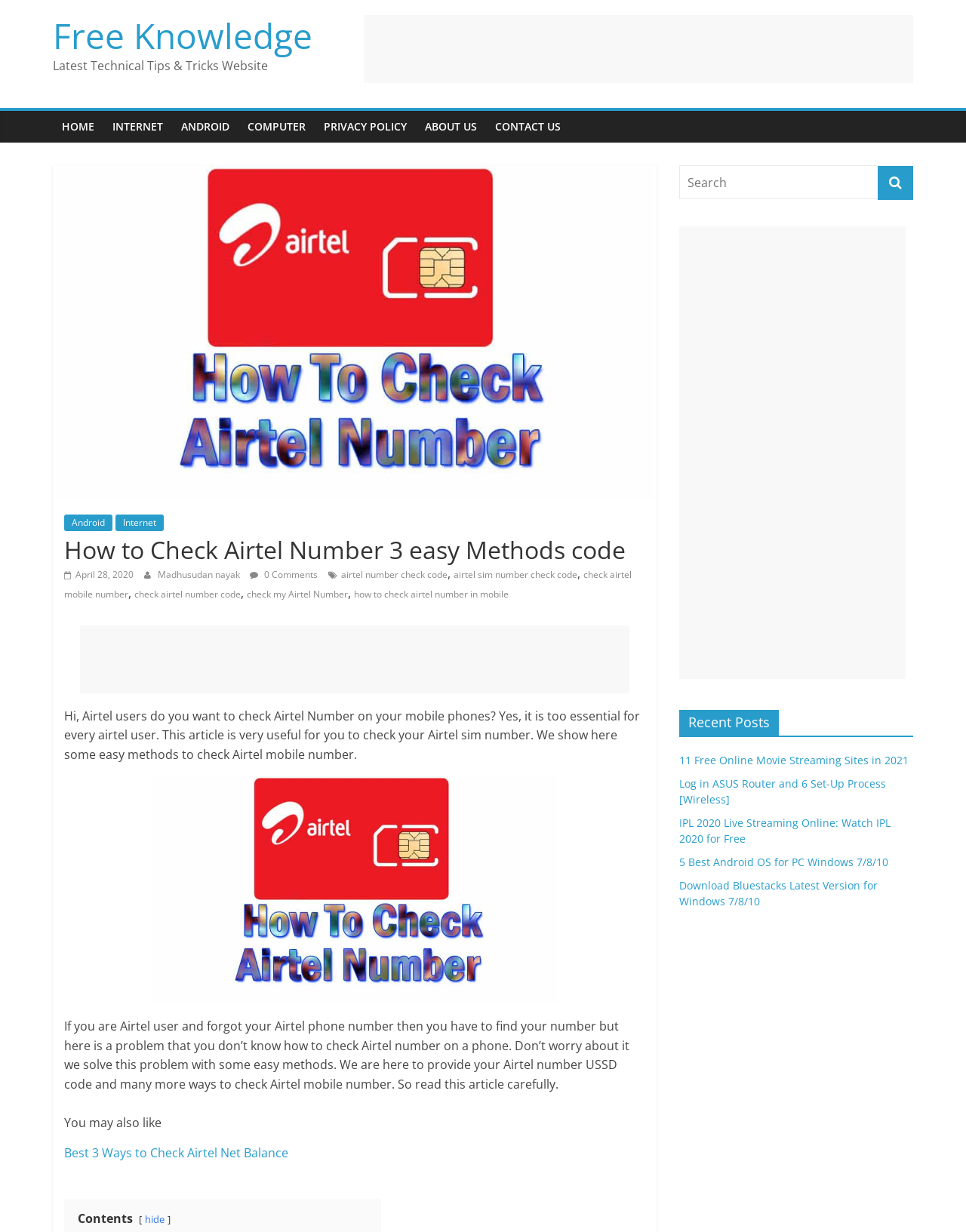Can you provide the bounding box coordinates for the element that should be clicked to implement the instruction: "Click on the 'HOME' link"?

[0.055, 0.09, 0.107, 0.116]